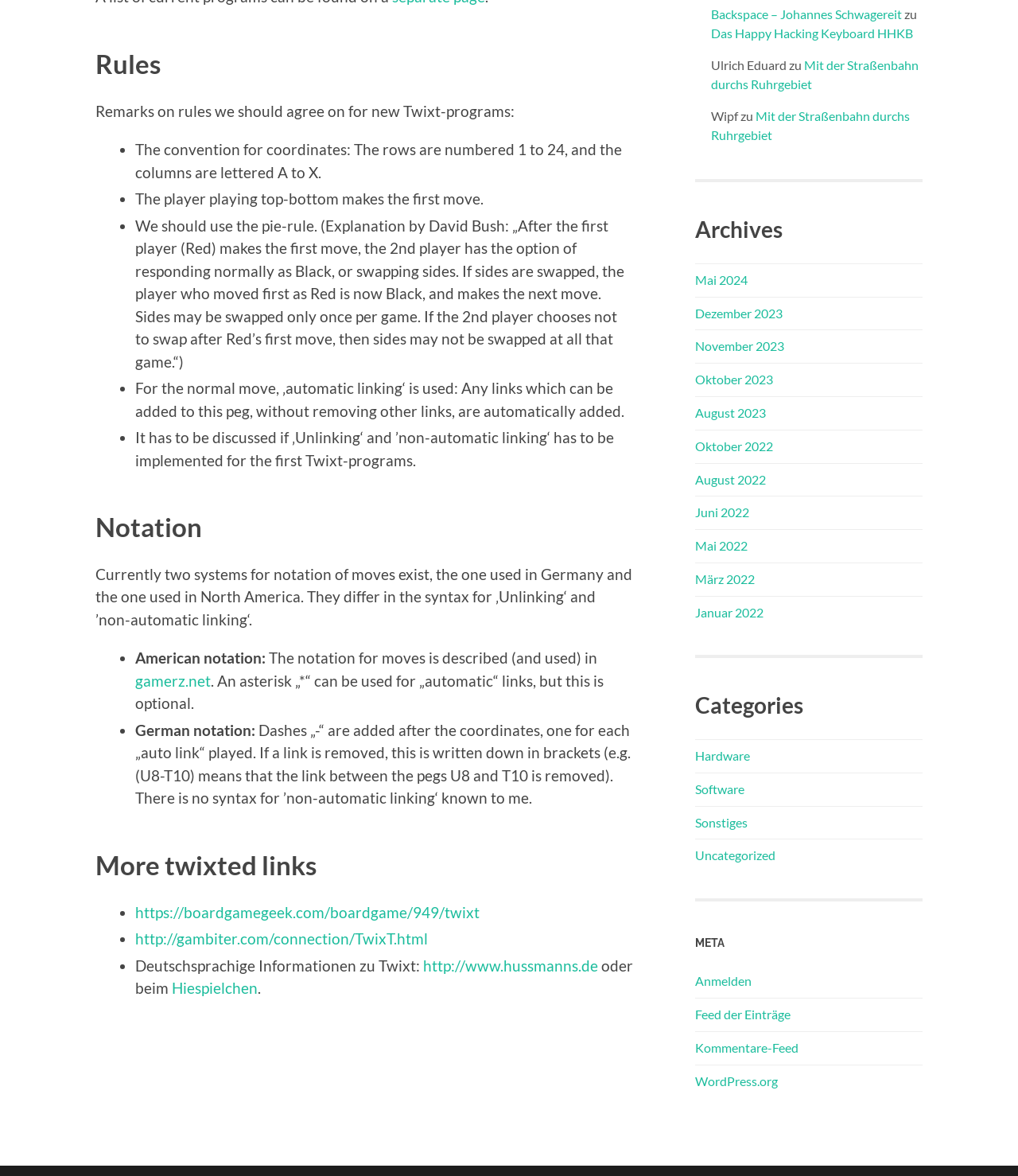Identify the bounding box coordinates of the clickable region required to complete the instruction: "Visit the webpage for the board game Twixt". The coordinates should be given as four float numbers within the range of 0 and 1, i.e., [left, top, right, bottom].

[0.133, 0.768, 0.471, 0.783]